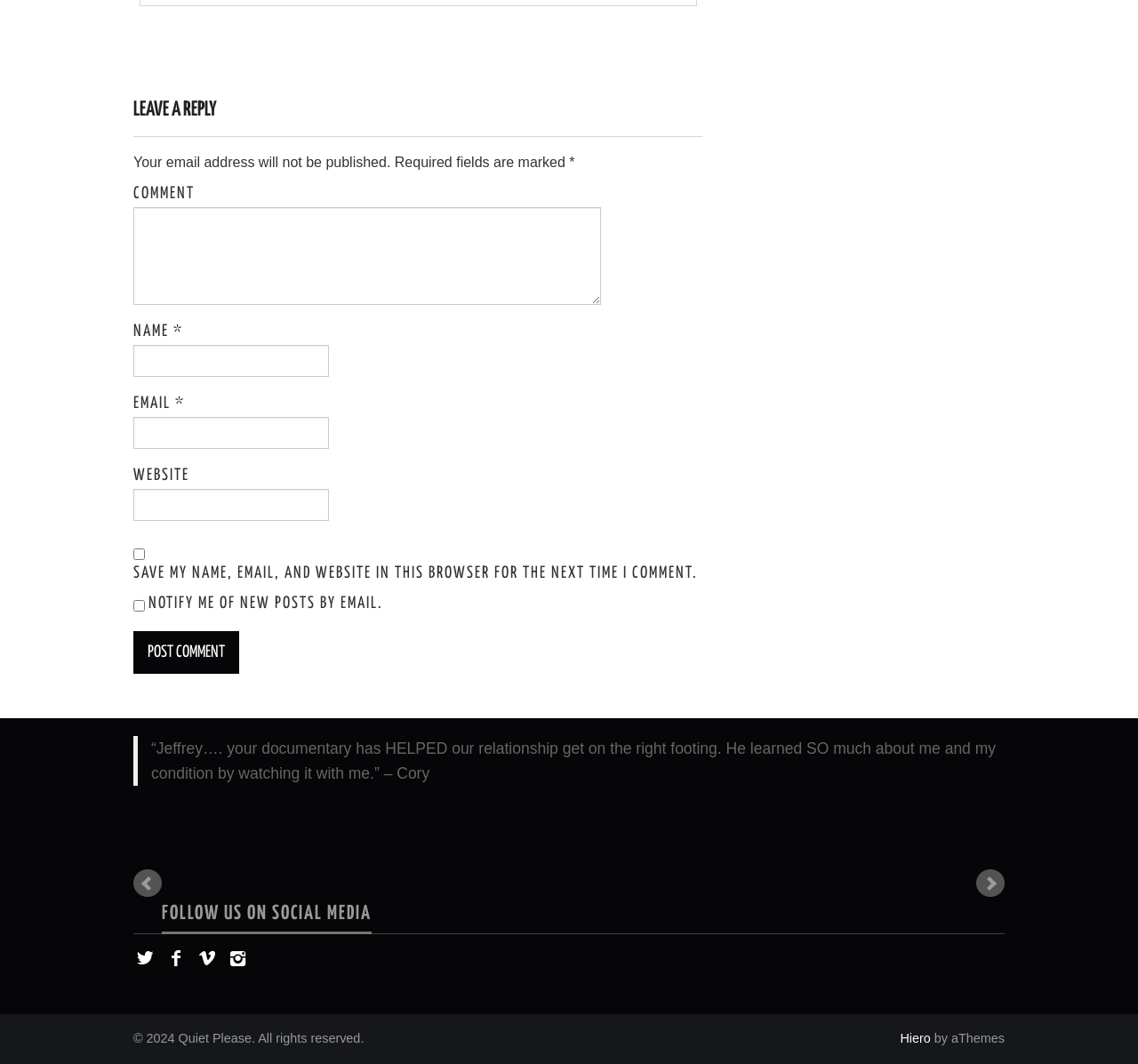What is the quote about in the blockquote?
Relying on the image, give a concise answer in one word or a brief phrase.

Documentary